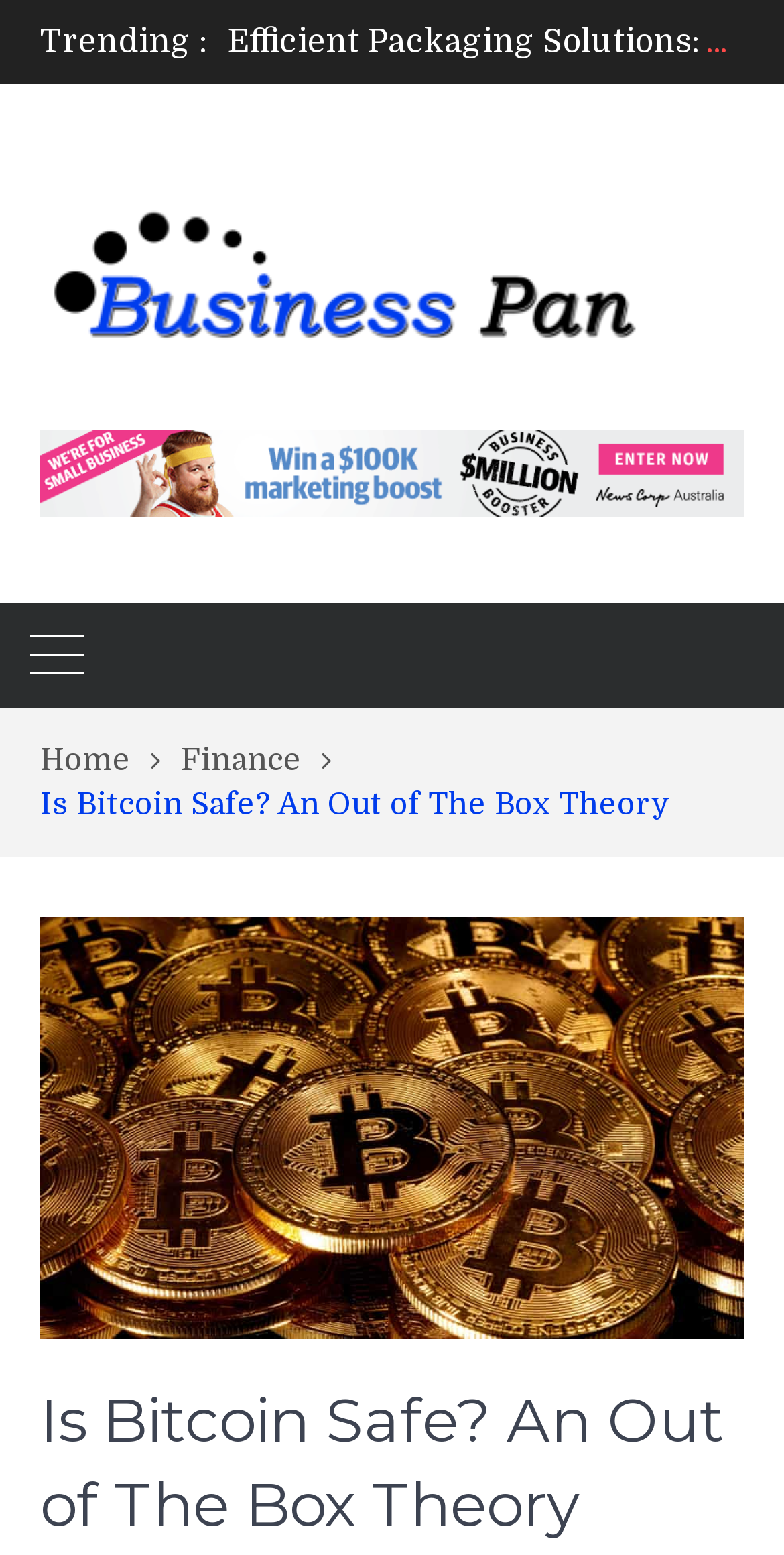Based on the visual content of the image, answer the question thoroughly: What is the category of the current article?

I determined the category by looking at the breadcrumbs navigation section, which shows the hierarchy of the current page. The second link in the breadcrumbs is 'Finance', indicating that the current article belongs to this category.